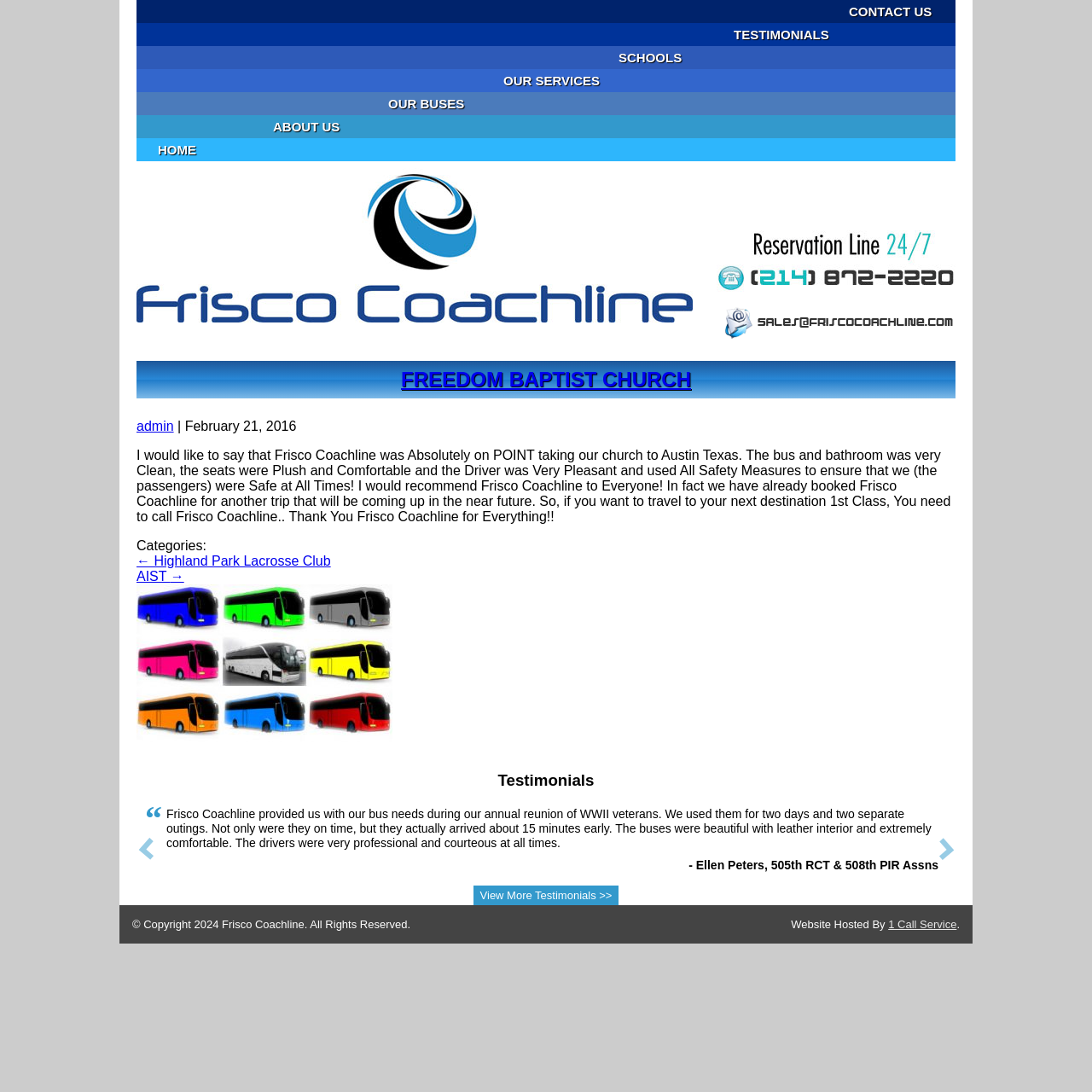What is the topic of the testimonial?
Based on the screenshot, give a detailed explanation to answer the question.

I found the answer by reading the testimonial text, which mentions the bus and its features, and also by looking at the context of the webpage, which appears to be about a bus company.